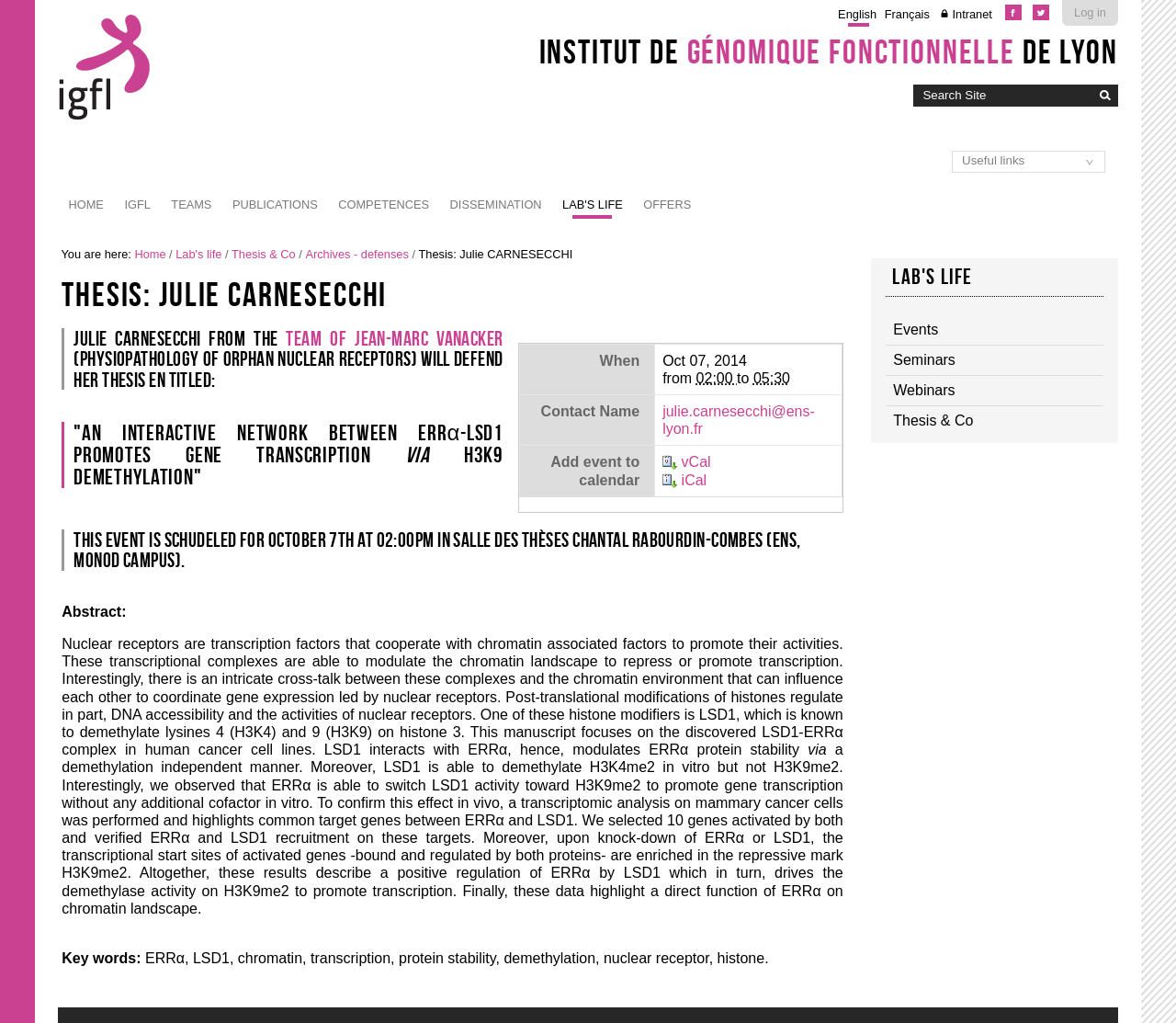Pinpoint the bounding box coordinates of the area that should be clicked to complete the following instruction: "Click on 'Departure Dates'". The coordinates must be given as four float numbers between 0 and 1, i.e., [left, top, right, bottom].

None